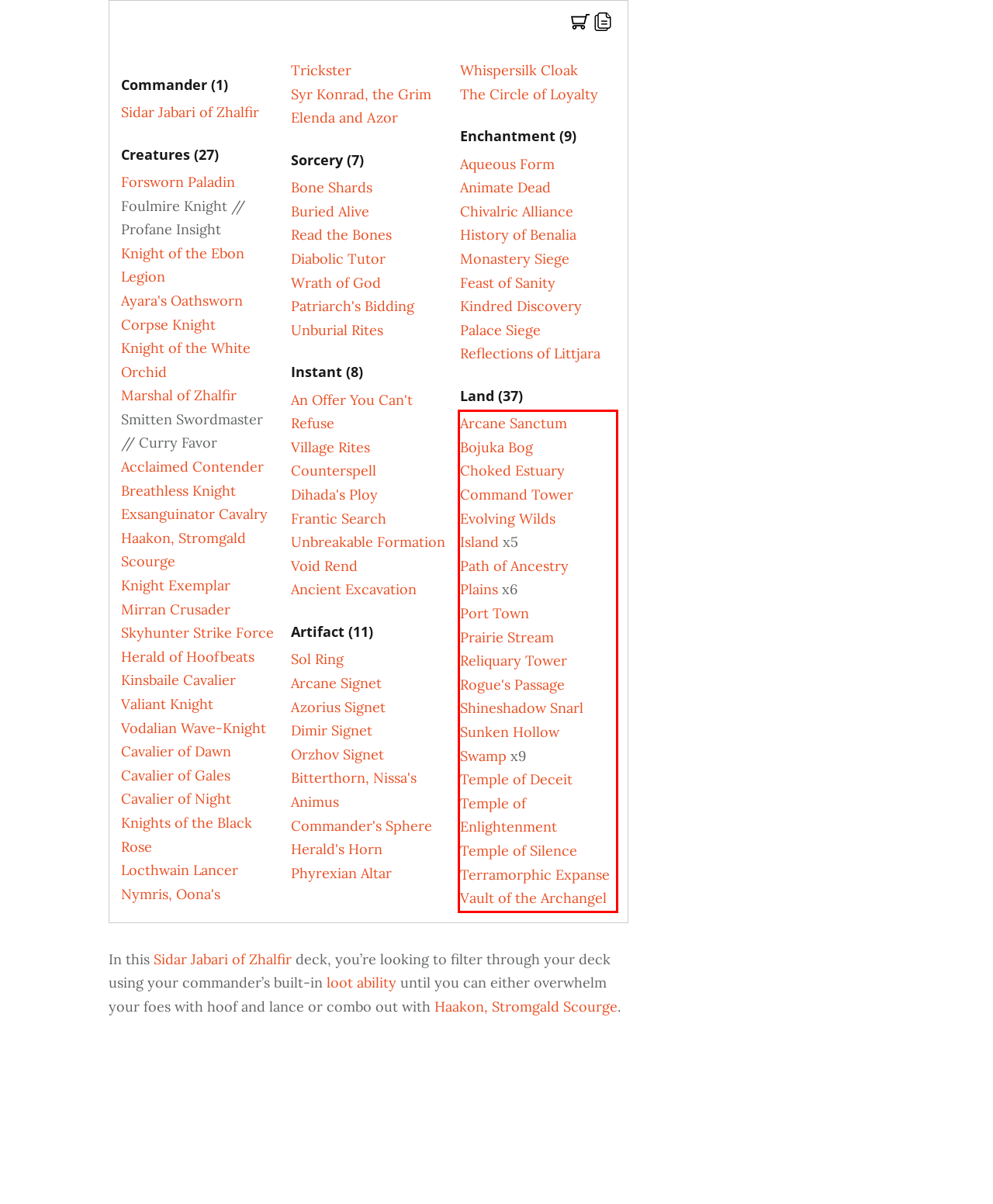Within the screenshot of the webpage, there is a red rectangle. Please recognize and generate the text content inside this red bounding box.

Arcane Sanctum Bojuka Bog Choked Estuary Command Tower Evolving Wilds Island x5 Path of Ancestry Plains x6 Port Town Prairie Stream Reliquary Tower Rogue's Passage Shineshadow Snarl Sunken Hollow Swamp x9 Temple of Deceit Temple of Enlightenment Temple of Silence Terramorphic Expanse Vault of the Archangel